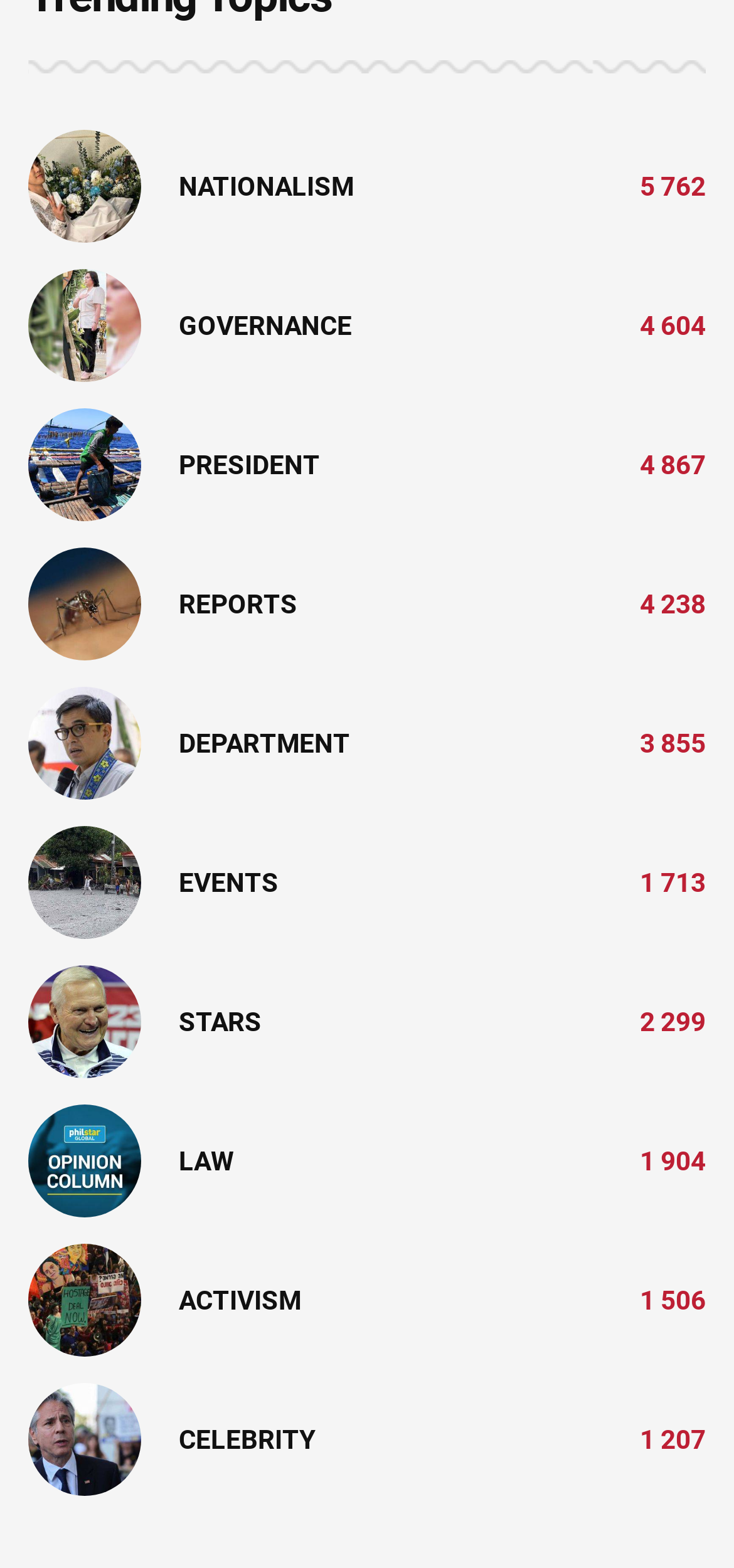Please mark the bounding box coordinates of the area that should be clicked to carry out the instruction: "Browse Department news".

[0.038, 0.463, 0.192, 0.483]